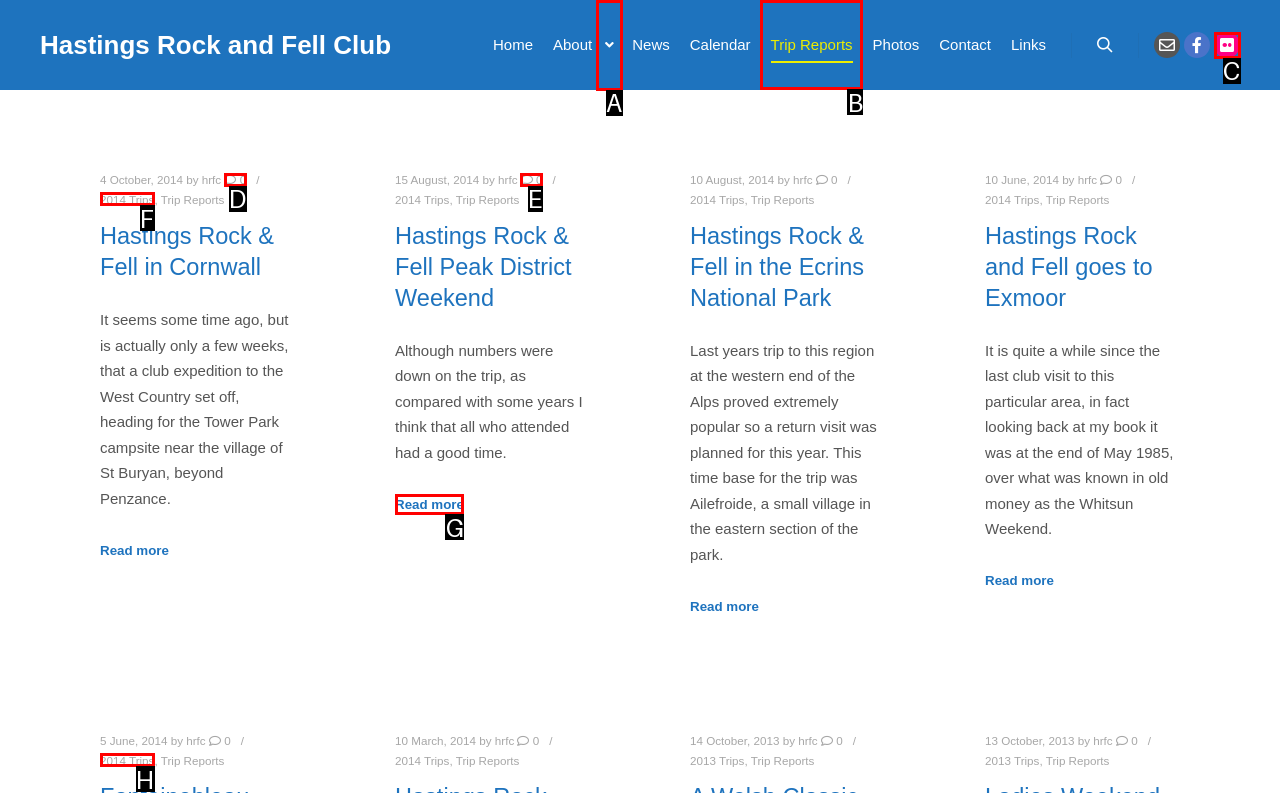Identify which HTML element should be clicked to fulfill this instruction: Click on the 'Trip Reports' link Reply with the correct option's letter.

B